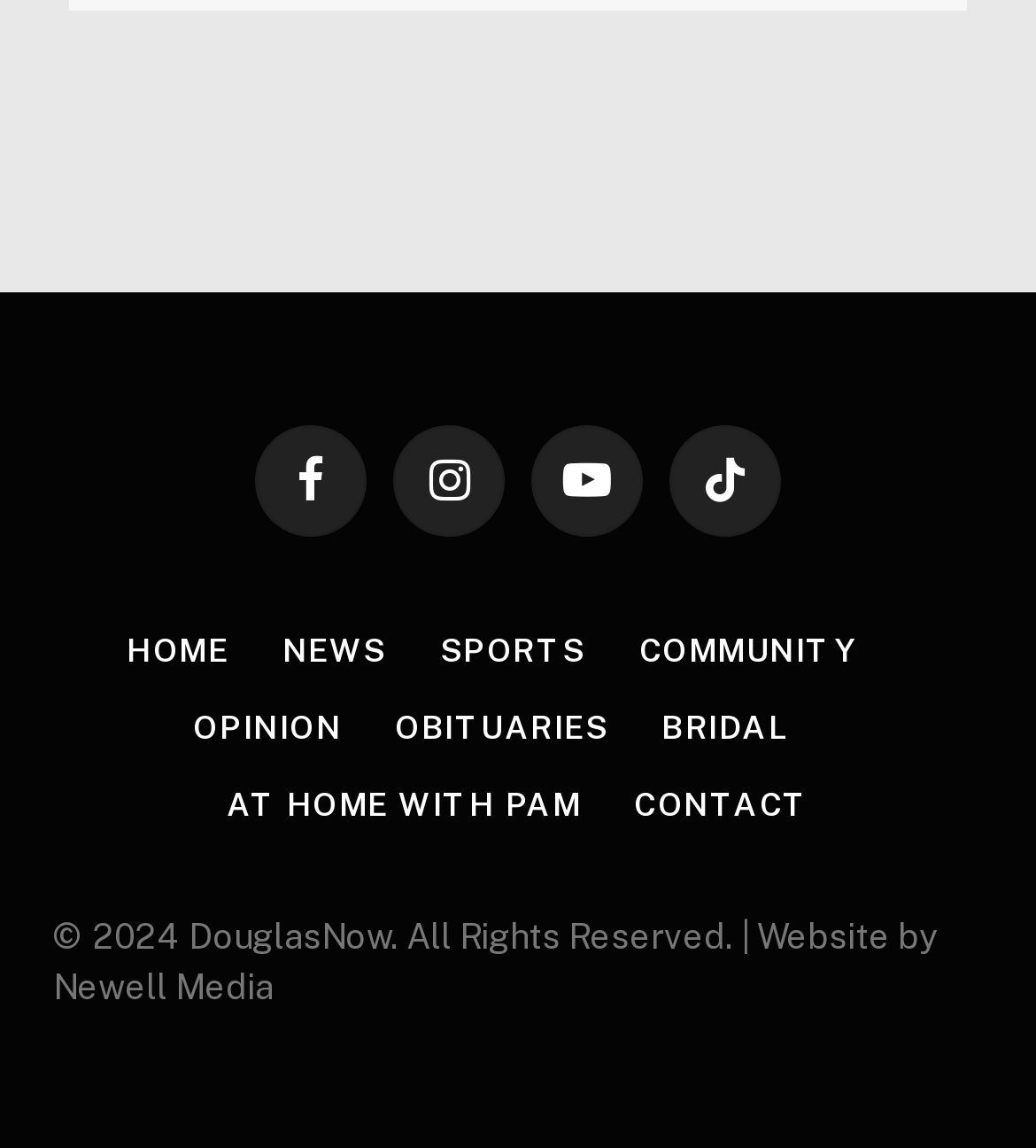Find the bounding box coordinates of the area to click in order to follow the instruction: "view YouTube channel".

[0.513, 0.37, 0.621, 0.467]